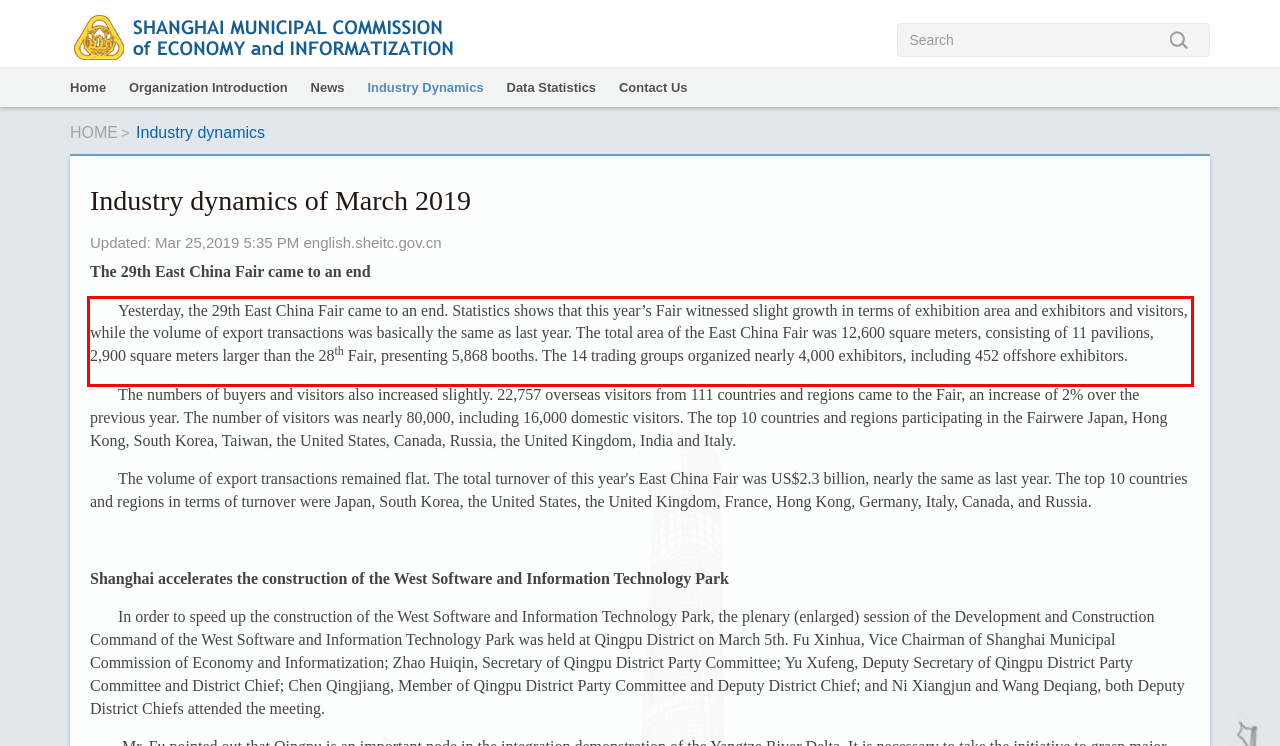Please perform OCR on the text within the red rectangle in the webpage screenshot and return the text content.

Yesterday, the 29th East China Fair came to an end. Statistics shows that this year’s Fair witnessed slight growth in terms of exhibition area and exhibitors and visitors, while the volume of export transactions was basically the same as last year. The total area of the East China Fair was 12,600 square meters, consisting of 11 pavilions, 2,900 square meters larger than the 28th Fair, presenting 5,868 booths. The 14 trading groups organized nearly 4,000 exhibitors, including 452 offshore exhibitors.